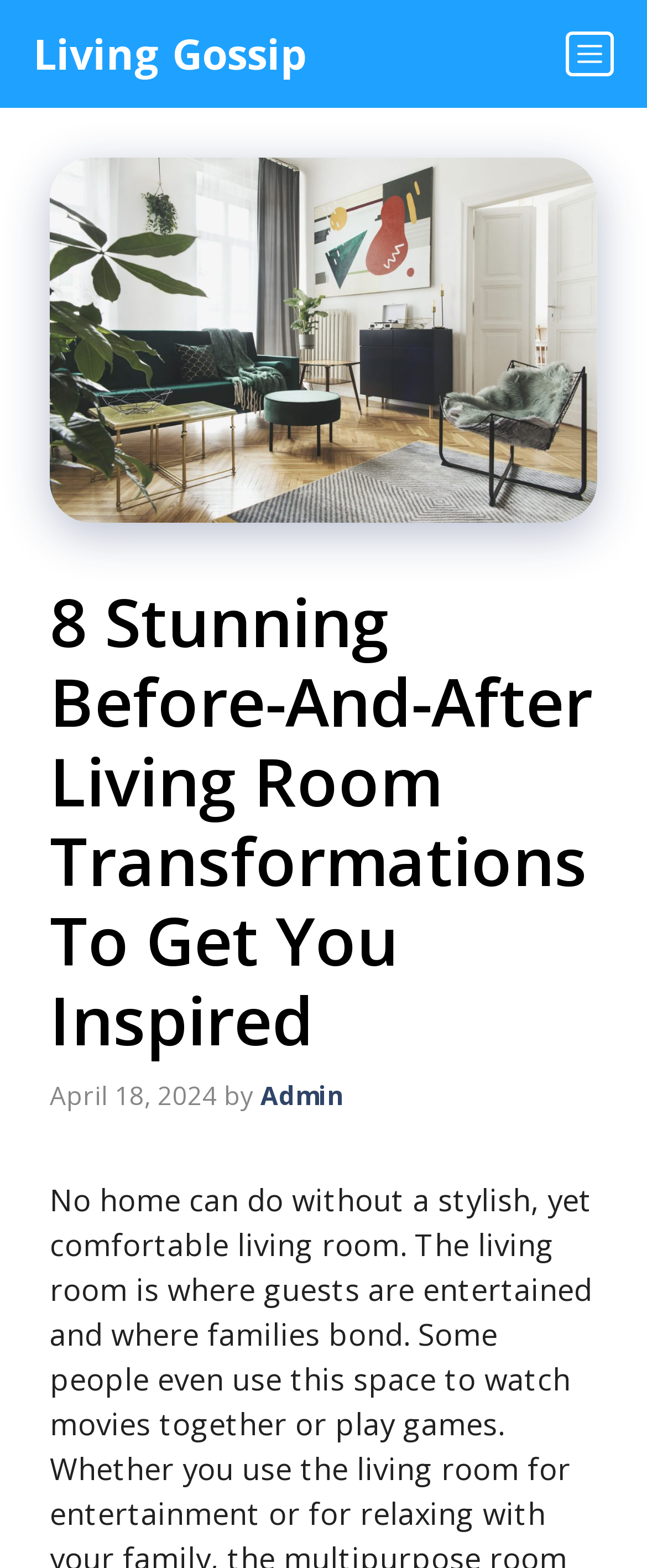Please respond to the question using a single word or phrase:
What is the type of the 'Menu' button?

Button